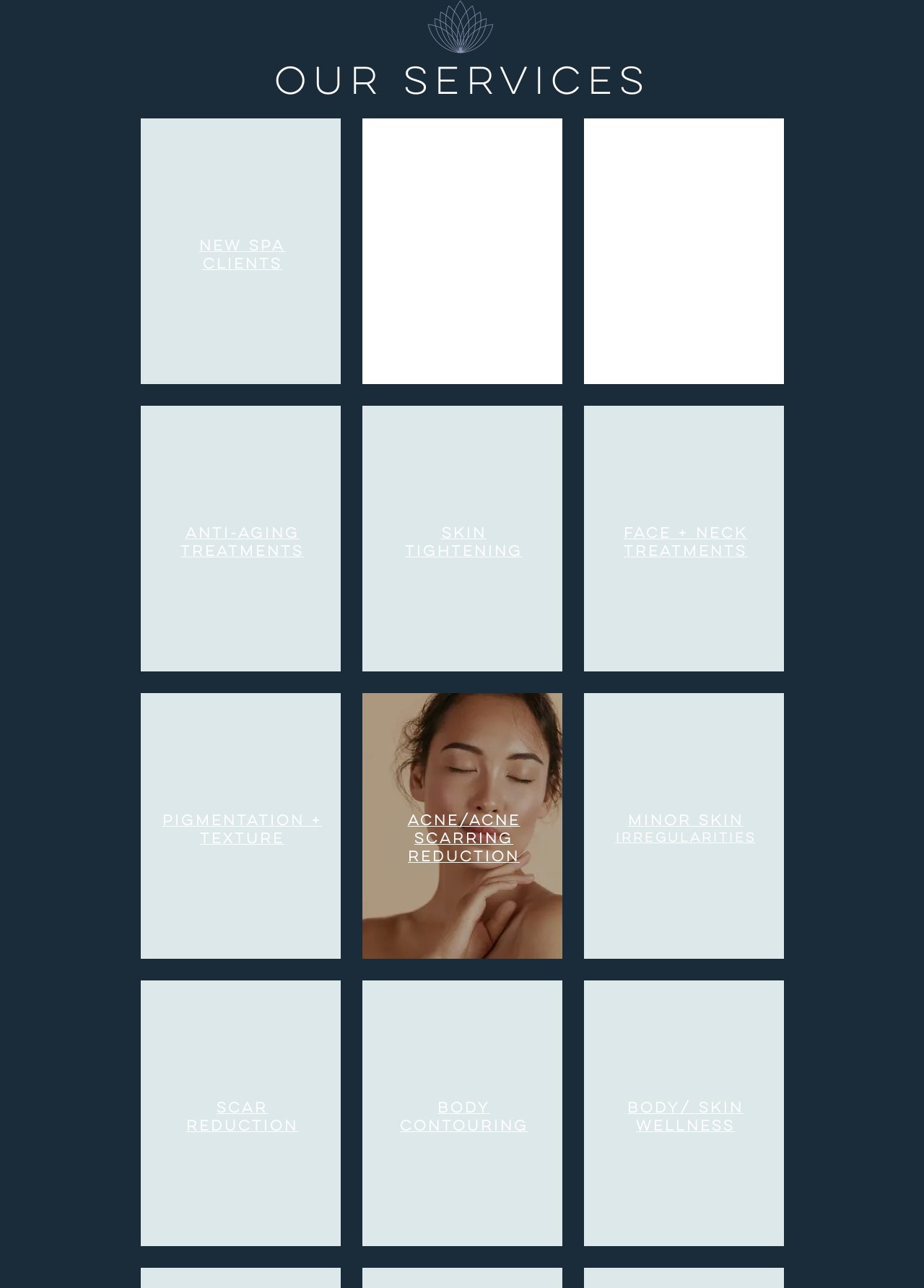Please identify the bounding box coordinates of the element I need to click to follow this instruction: "Check membership options".

[0.668, 0.186, 0.816, 0.197]